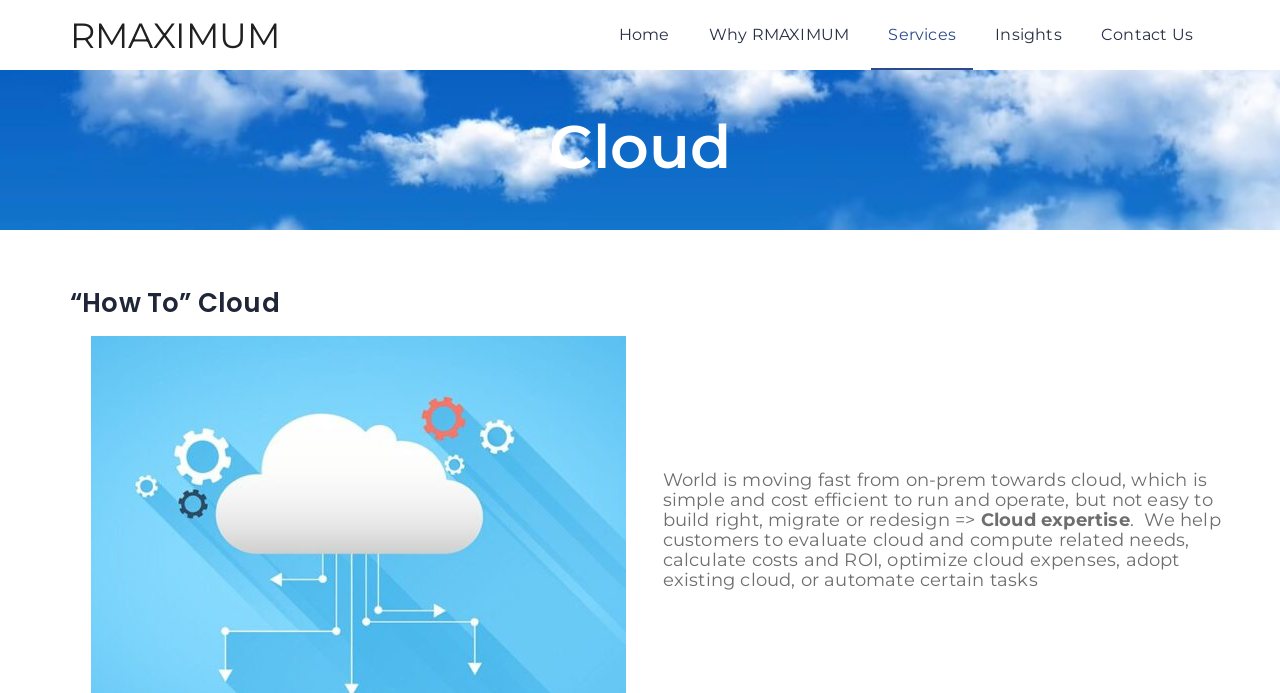How many menu items are in the primary menu?
Based on the image, give a concise answer in the form of a single word or short phrase.

5